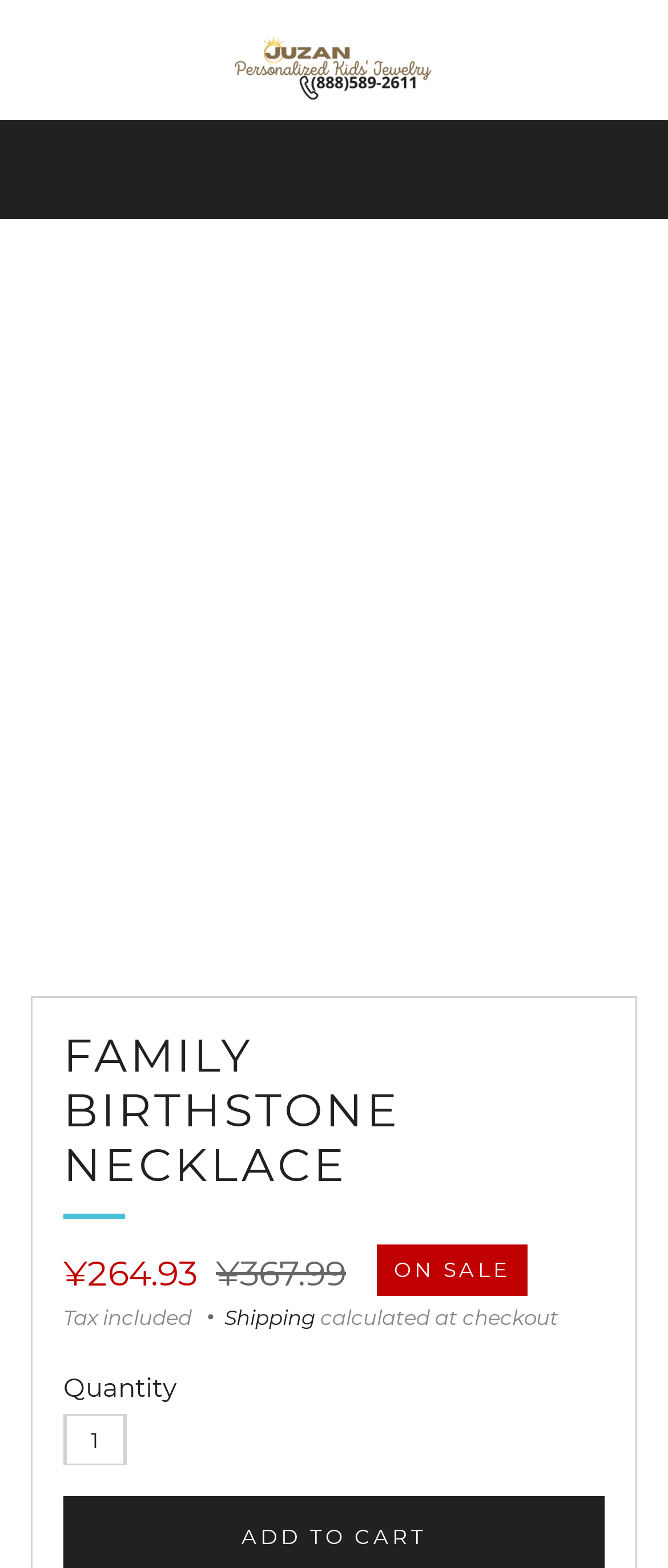What is the sale price of the necklace?
Can you provide a detailed and comprehensive answer to the question?

I found the answer by looking at the price information section, where it says 'Sale price ¥367.99'.